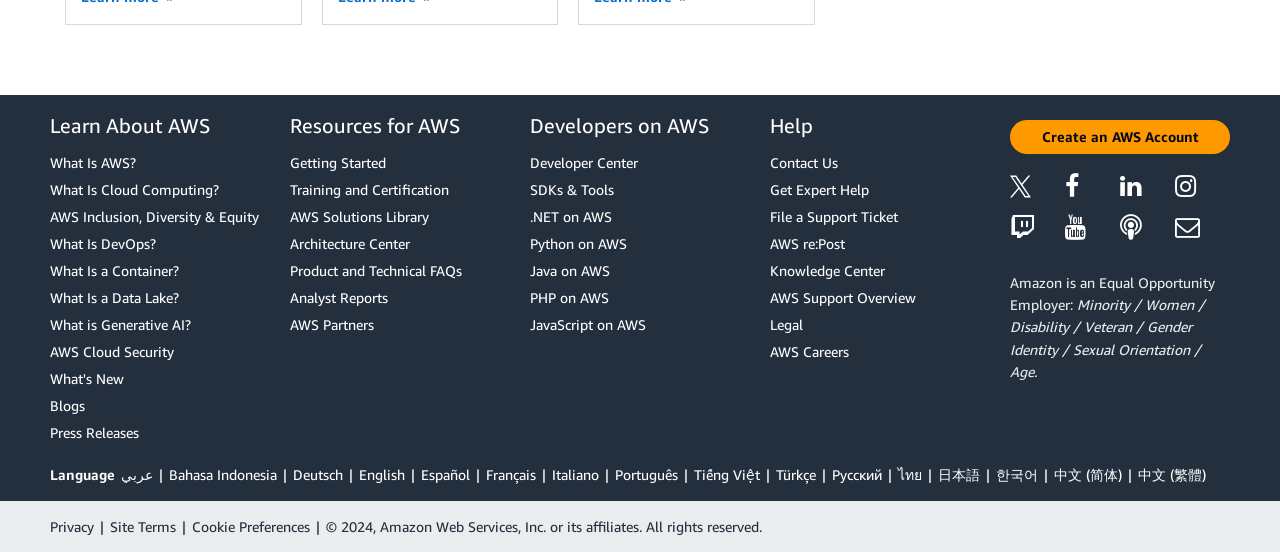Locate the bounding box coordinates of the area you need to click to fulfill this instruction: 'Get Expert Help'. The coordinates must be in the form of four float numbers ranging from 0 to 1: [left, top, right, bottom].

[0.602, 0.324, 0.773, 0.363]